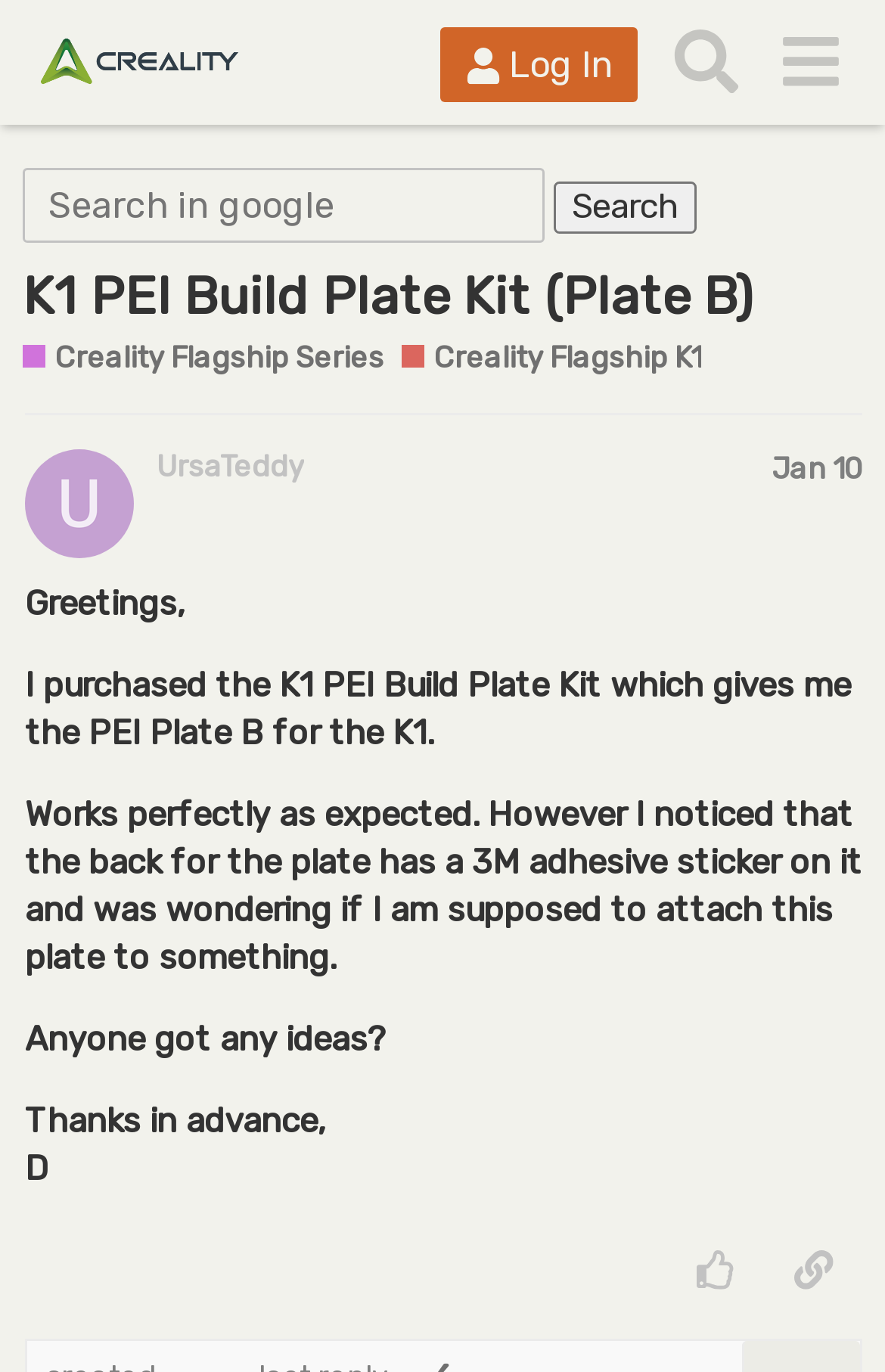What is the name of the community forum?
Based on the screenshot, provide a one-word or short-phrase response.

Creality Community Forum